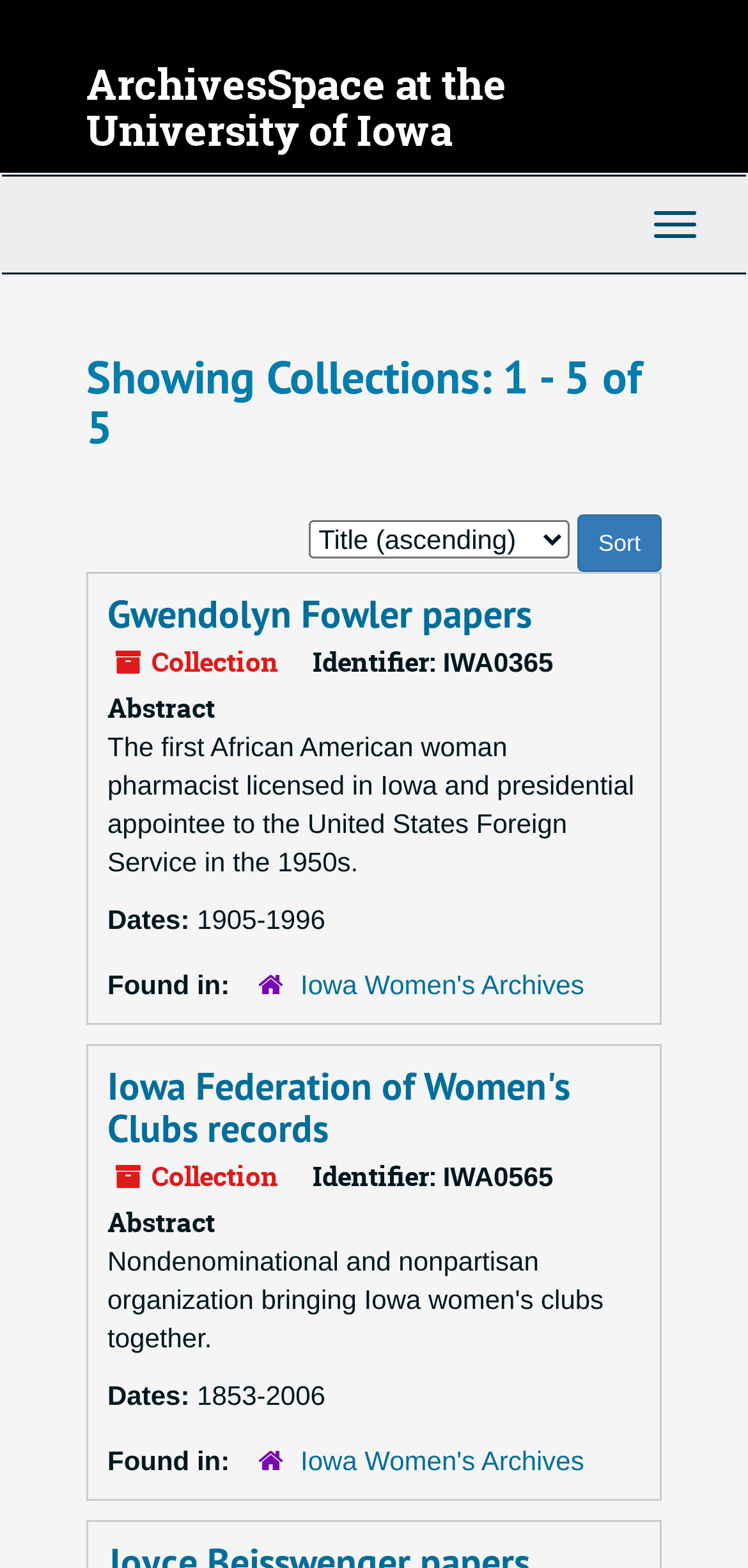Show the bounding box coordinates of the region that should be clicked to follow the instruction: "View the 'Gwendolyn Fowler papers' collection."

[0.144, 0.375, 0.71, 0.407]